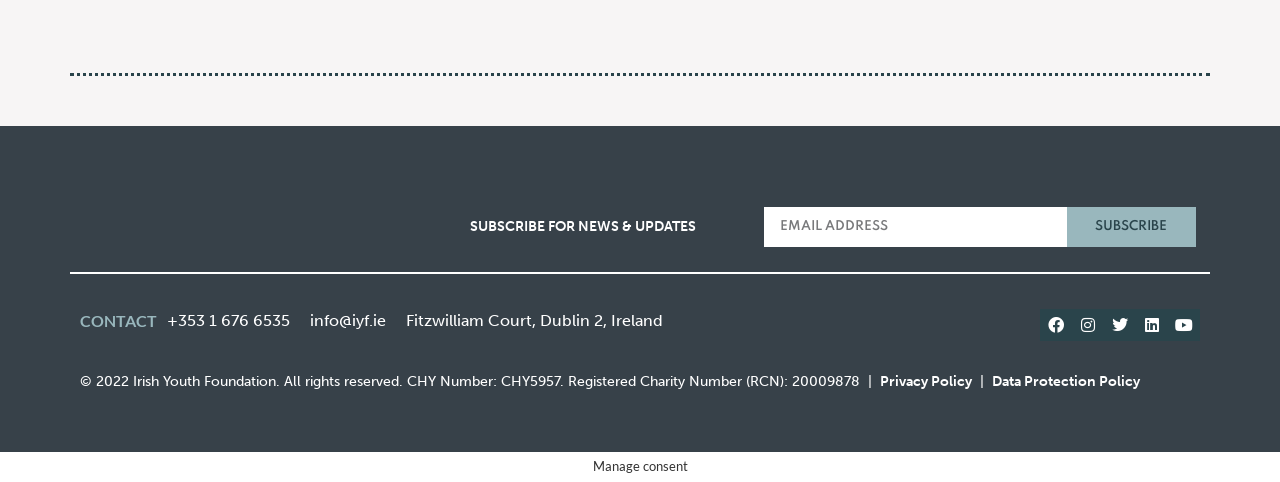Given the element description, predict the bounding box coordinates in the format (top-left x, top-left y, bottom-right x, bottom-right y), using floating point numbers between 0 and 1: name="form_fields[email]" placeholder="EMAIL ADDRESS"

[0.597, 0.43, 0.833, 0.513]